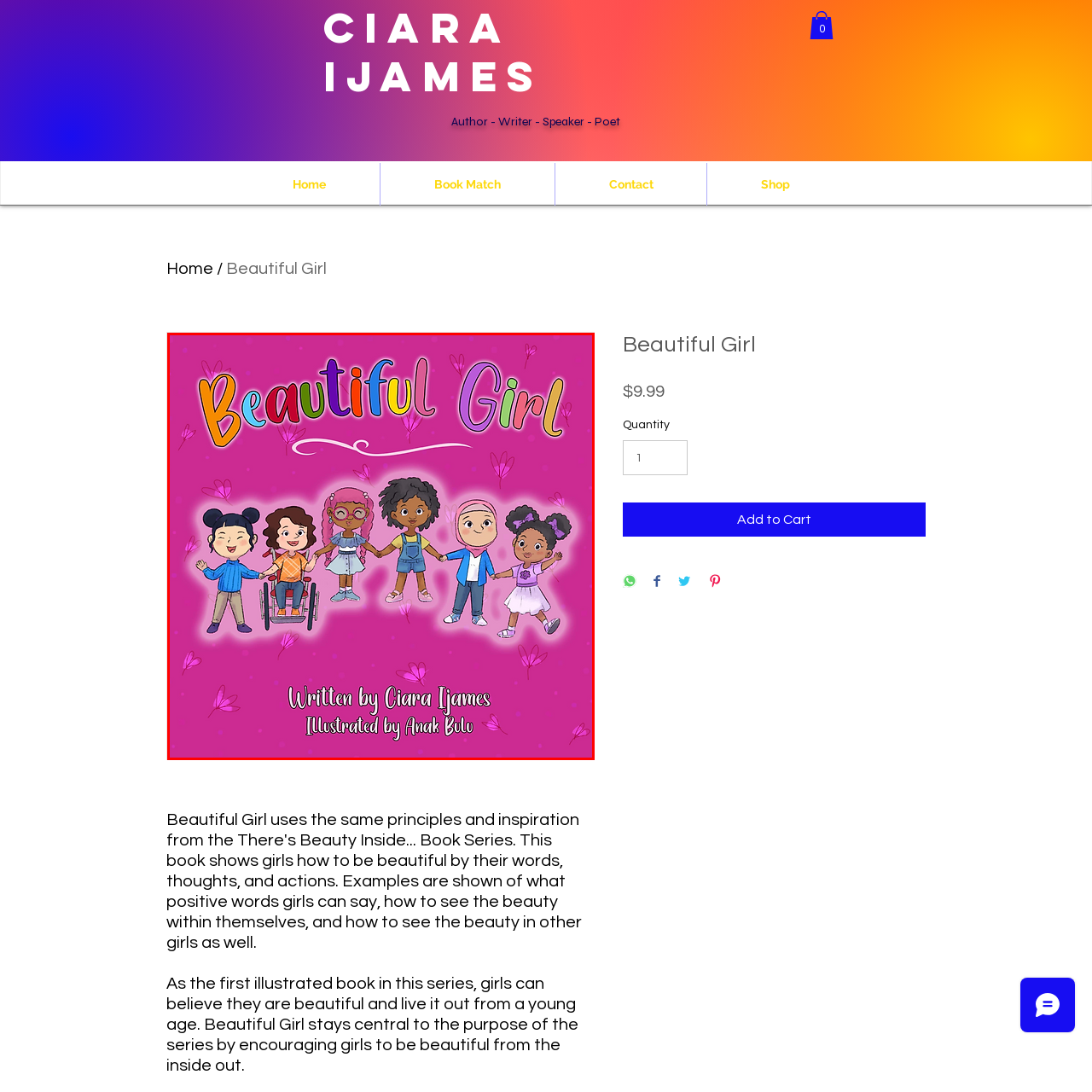Check the image marked by the red frame and reply to the question using one word or phrase:
How many girls are holding hands in the image?

Five